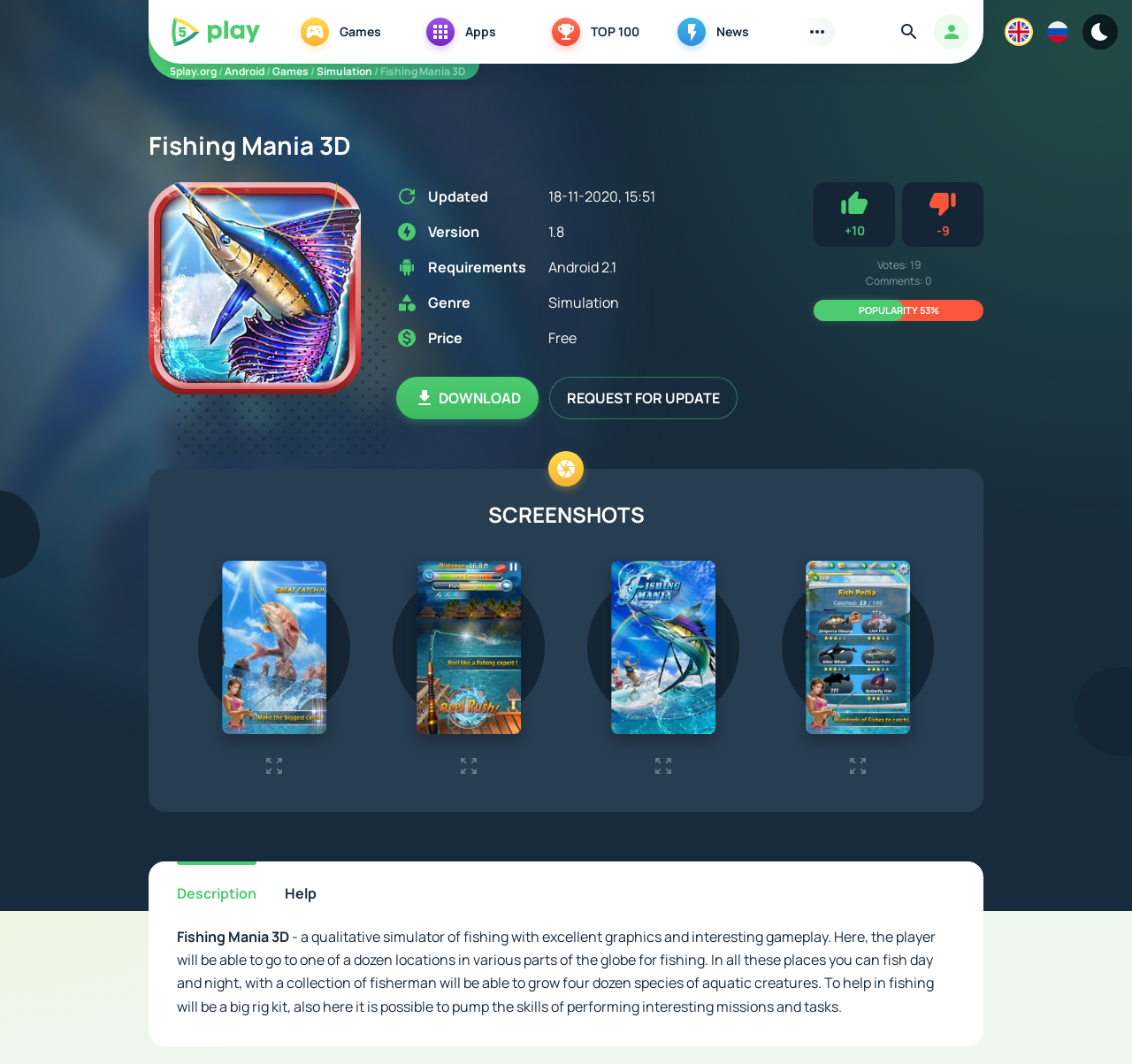What is the genre of the game?
Please interpret the details in the image and answer the question thoroughly.

The genre of the game can be found in the section that lists the details of the game, where it says 'Genre: Simulation'.